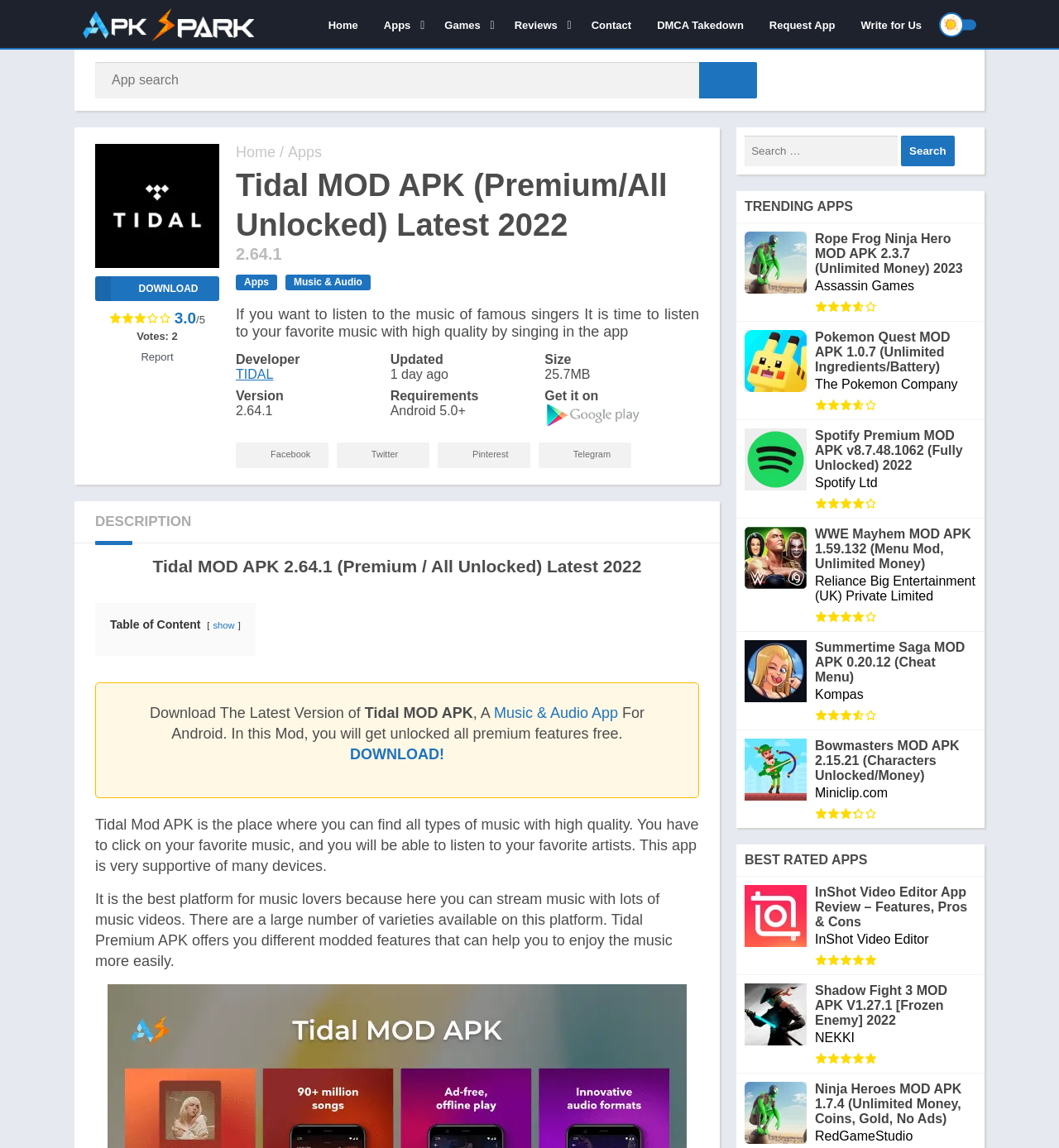Describe all the significant parts and information present on the webpage.

This webpage is about downloading the latest version of Tidal MOD APK, a music streaming app. At the top, there is a link to "Apkspark - Free MOD APKs for the latest apps and games" accompanied by an image. Below it, there are several links to different categories, including "Home", "Apps", "Games", "Reviews", and more.

On the left side, there is a search bar with a button to search for apps. Above the search bar, there is a heading that reads "Tidal MOD APK (Premium/All Unlocked) Latest 2022" with a subheading that displays the version number "2.64.1". Below the heading, there is a brief description of the app, stating that it allows users to listen to high-quality music from famous singers.

To the right of the description, there are several links, including "DOWNLOAD", "Apps", and "Music & Audio". Below these links, there are ratings and reviews of the app, including a rating of "3.0/5" and "Votes: 2". There is also a link to "Report" and information about the app's developer, version, and update history.

Further down the page, there are social media links to Facebook, Twitter, Pinterest, and Telegram. Below these links, there is a heading that reads "DESCRIPTION" followed by a detailed description of the app and its features. The description is divided into sections, including "Table of Content" and "Download The Latest Version of Tidal MOD APK".

At the bottom of the page, there is a final call-to-action to "DOWNLOAD!" the app, accompanied by a brief summary of its features and benefits.